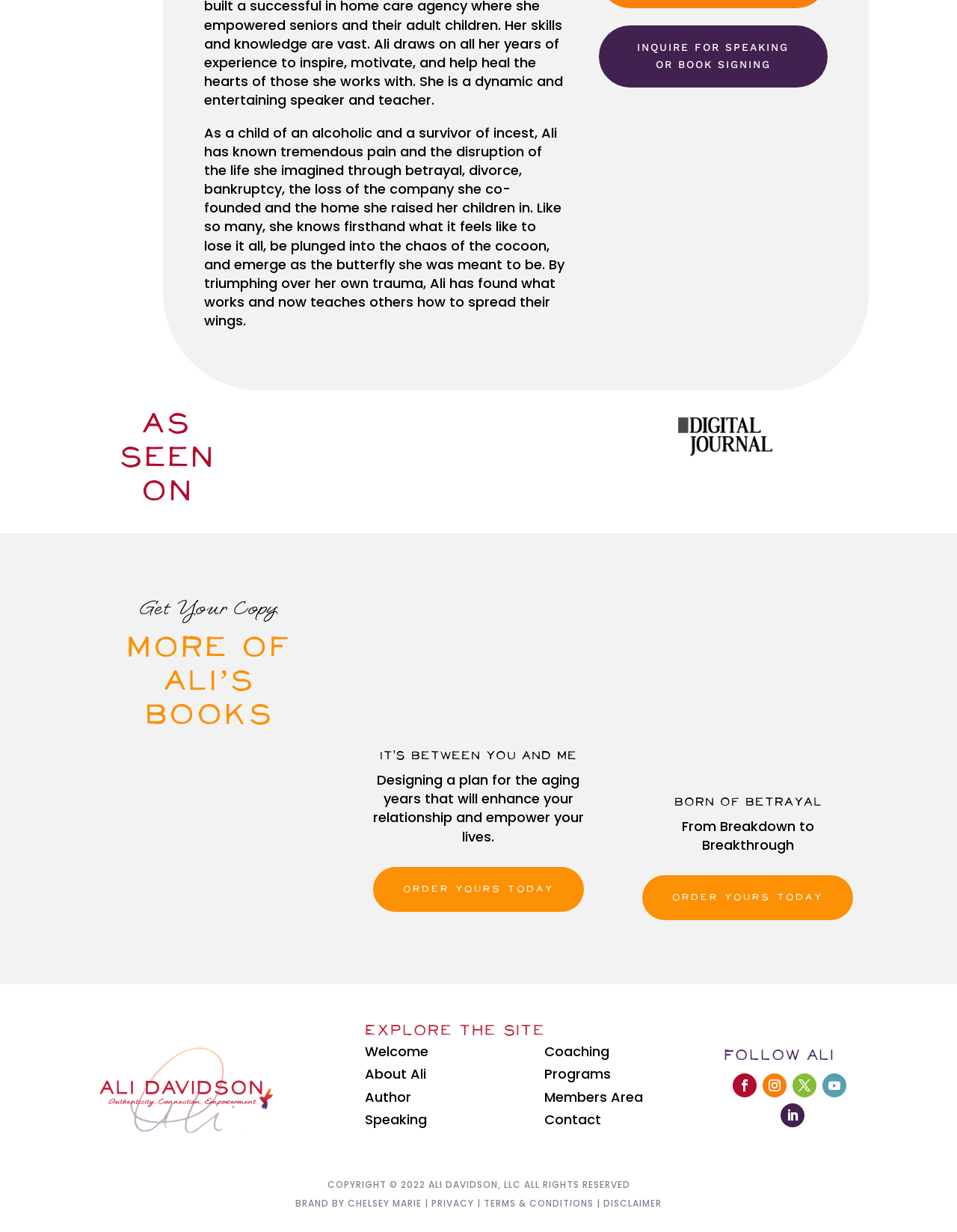What is Ali's profession?
Please respond to the question with as much detail as possible.

The page mentions Ali's books and has a link to 'Speaking' in the navigation menu, indicating that she is an author and a speaker.